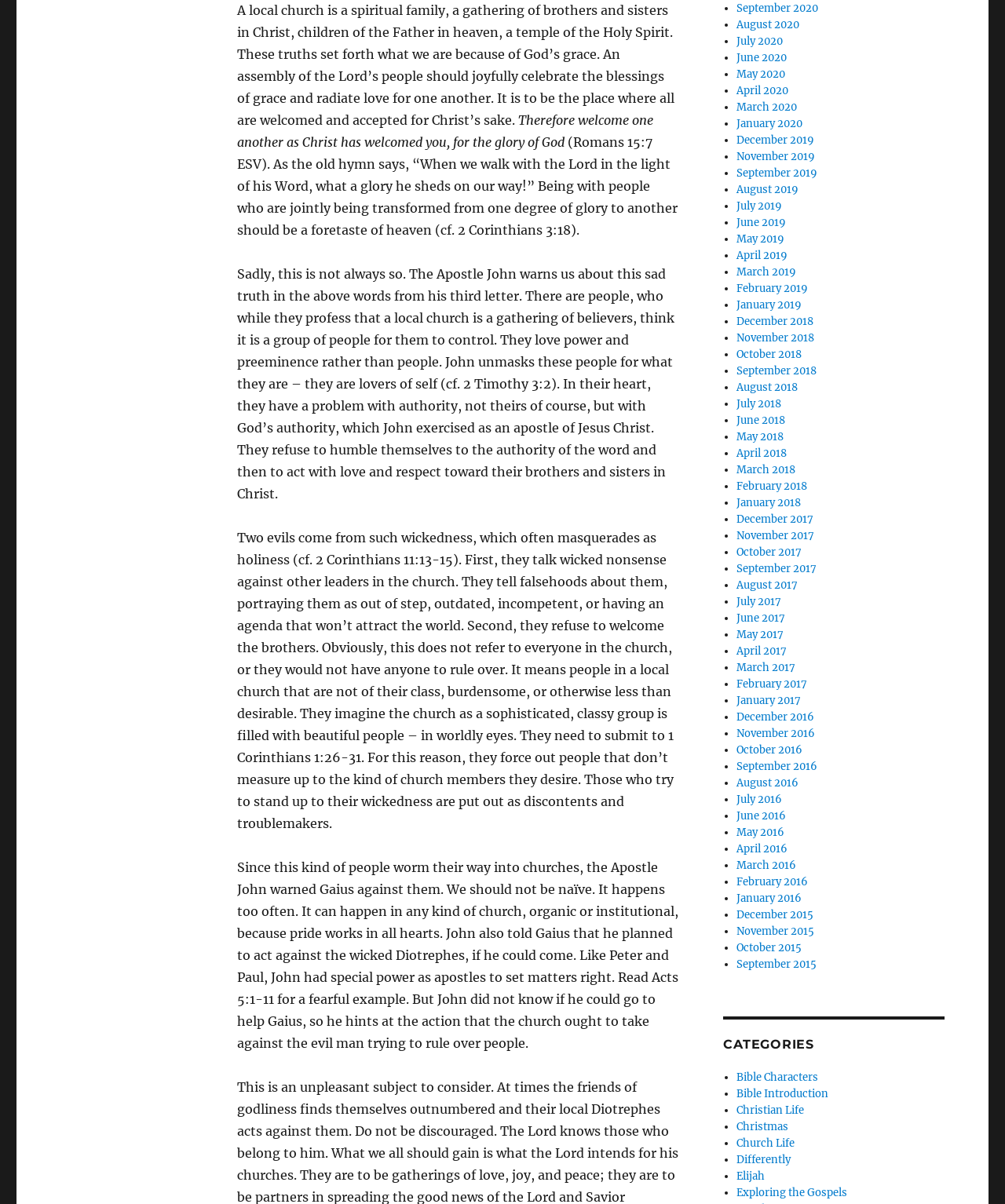Answer with a single word or phrase: 
What is the main topic of the text?

Church